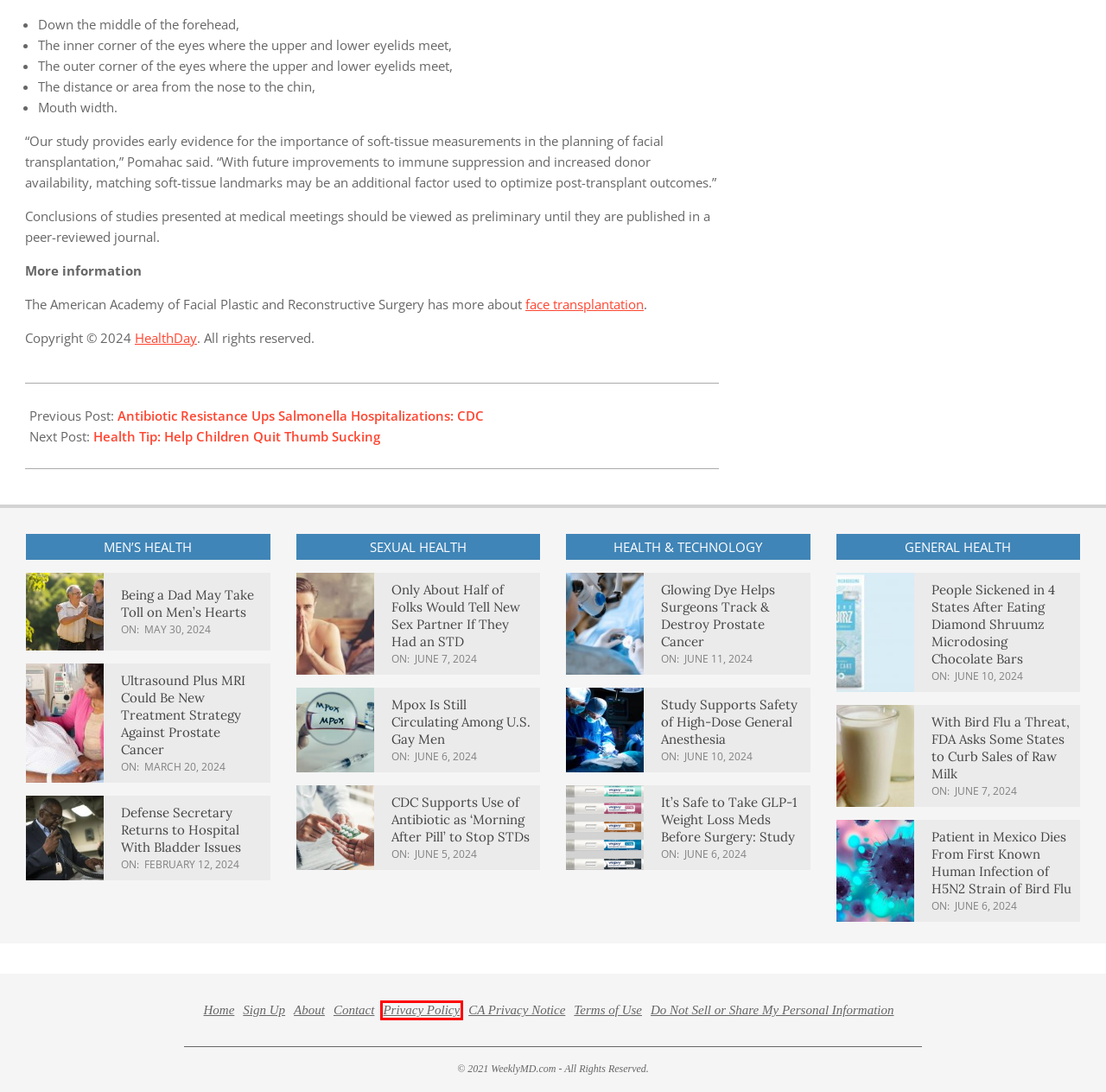After examining the screenshot of a webpage with a red bounding box, choose the most accurate webpage description that corresponds to the new page after clicking the element inside the red box. Here are the candidates:
A. HealthDay: Information For Healthier Living
B. Ultrasound Plus MRI Could Be New Treatment Strategy Against Prostate Cancer - WeeklyMD
C. With Bird Flu a Threat, FDA Asks Some States to Curb Sales of Raw Milk - WeeklyMD
D. Privacy Notice for California Residents - WeeklyMD
E. Mpox Is Still Circulating Among U.S. Gay Men - WeeklyMD
F. Privacy Policy - WeeklyMD
G. Being a Dad May Take Toll on Men's Hearts - WeeklyMD
H. Optimal Fusion | Performance Driven Integrated Media

F